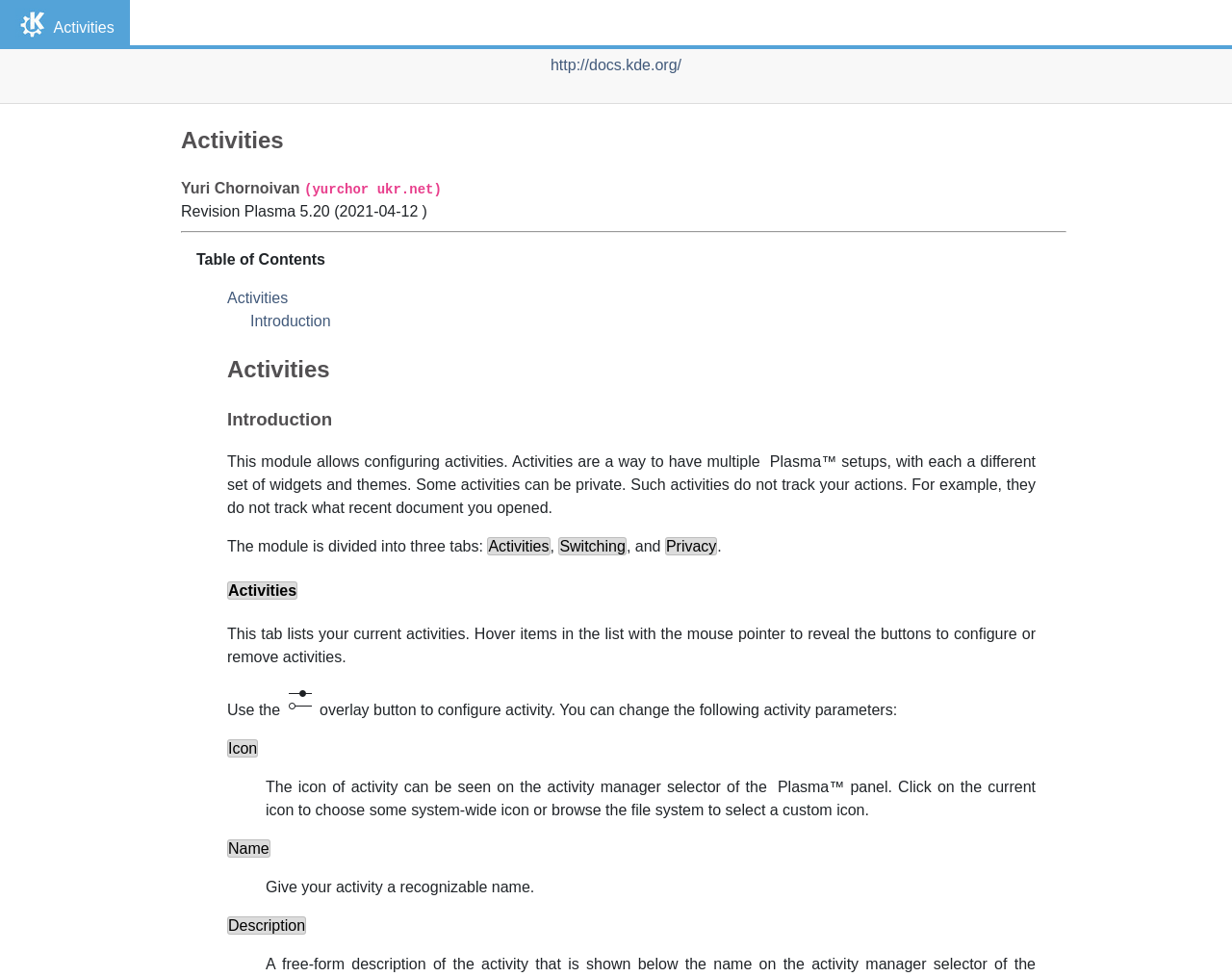Provide a single word or phrase to answer the given question: 
What is the purpose of activities?

To have multiple Plasma setups